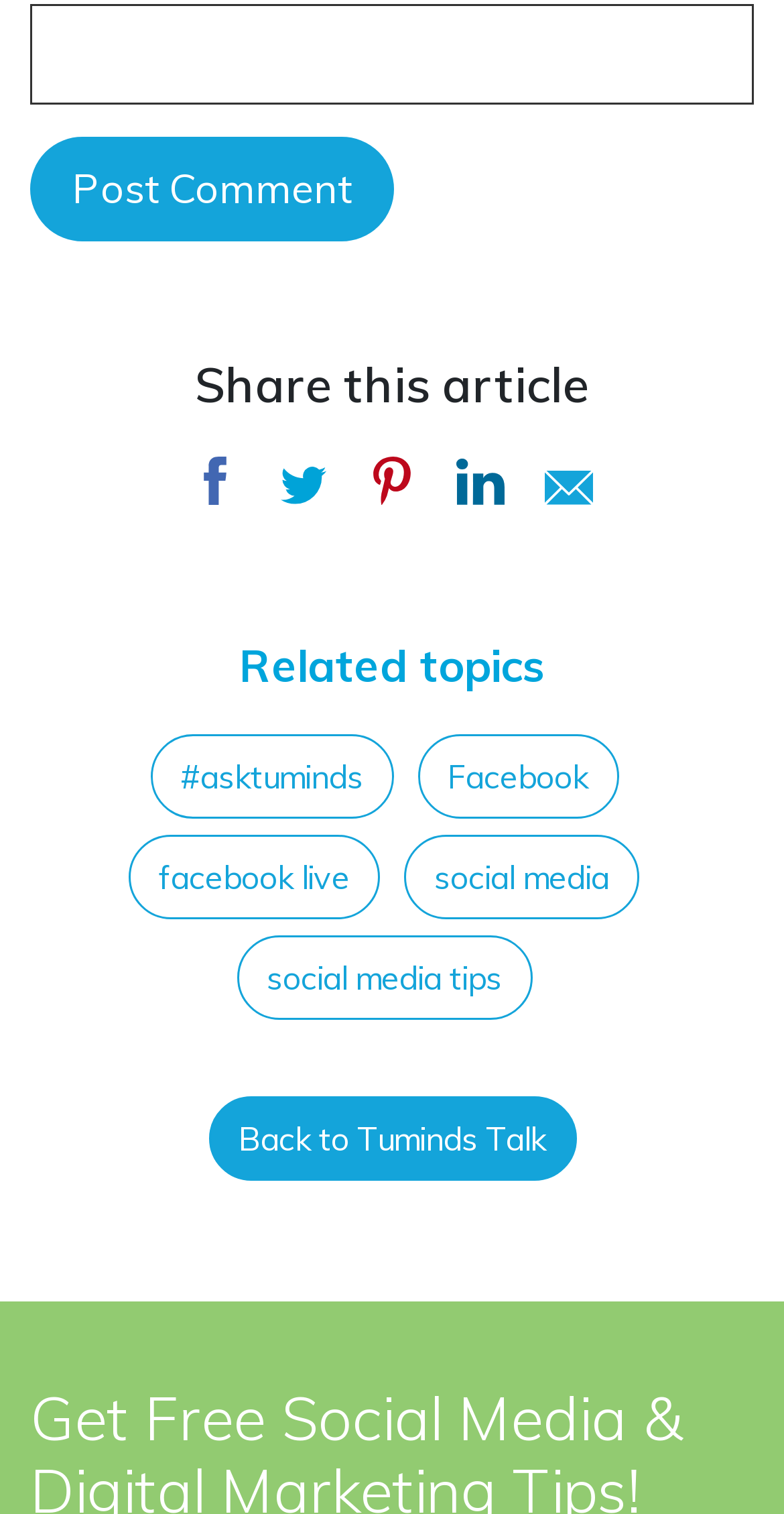Please use the details from the image to answer the following question comprehensively:
How many sharing options are available?

There are five sharing options available on the webpage, which can be inferred from the five links with images, each representing a different sharing platform or method.